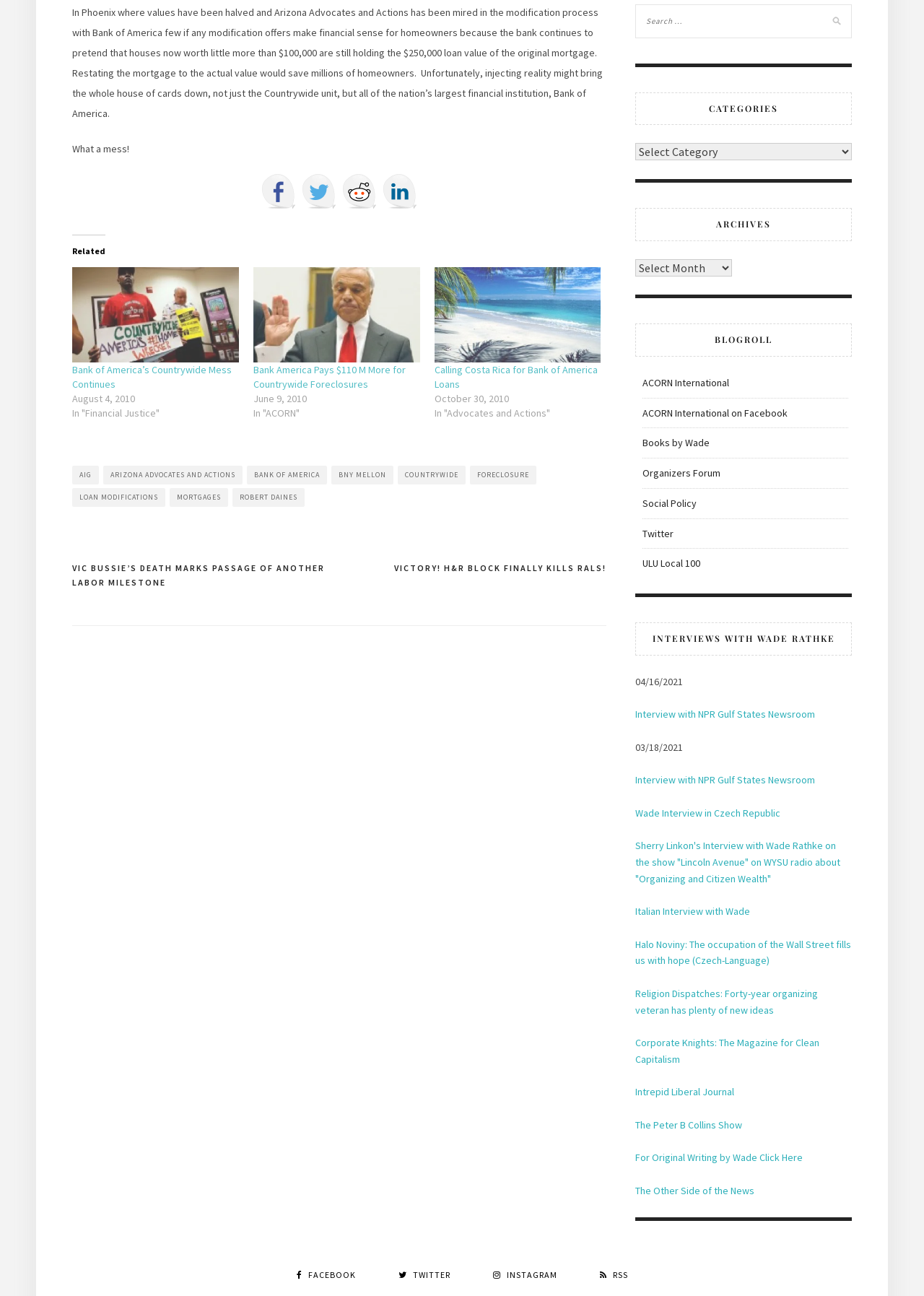Locate the UI element described by ACORN International on Facebook in the provided webpage screenshot. Return the bounding box coordinates in the format (top-left x, top-left y, bottom-right x, bottom-right y), ensuring all values are between 0 and 1.

[0.695, 0.313, 0.852, 0.323]